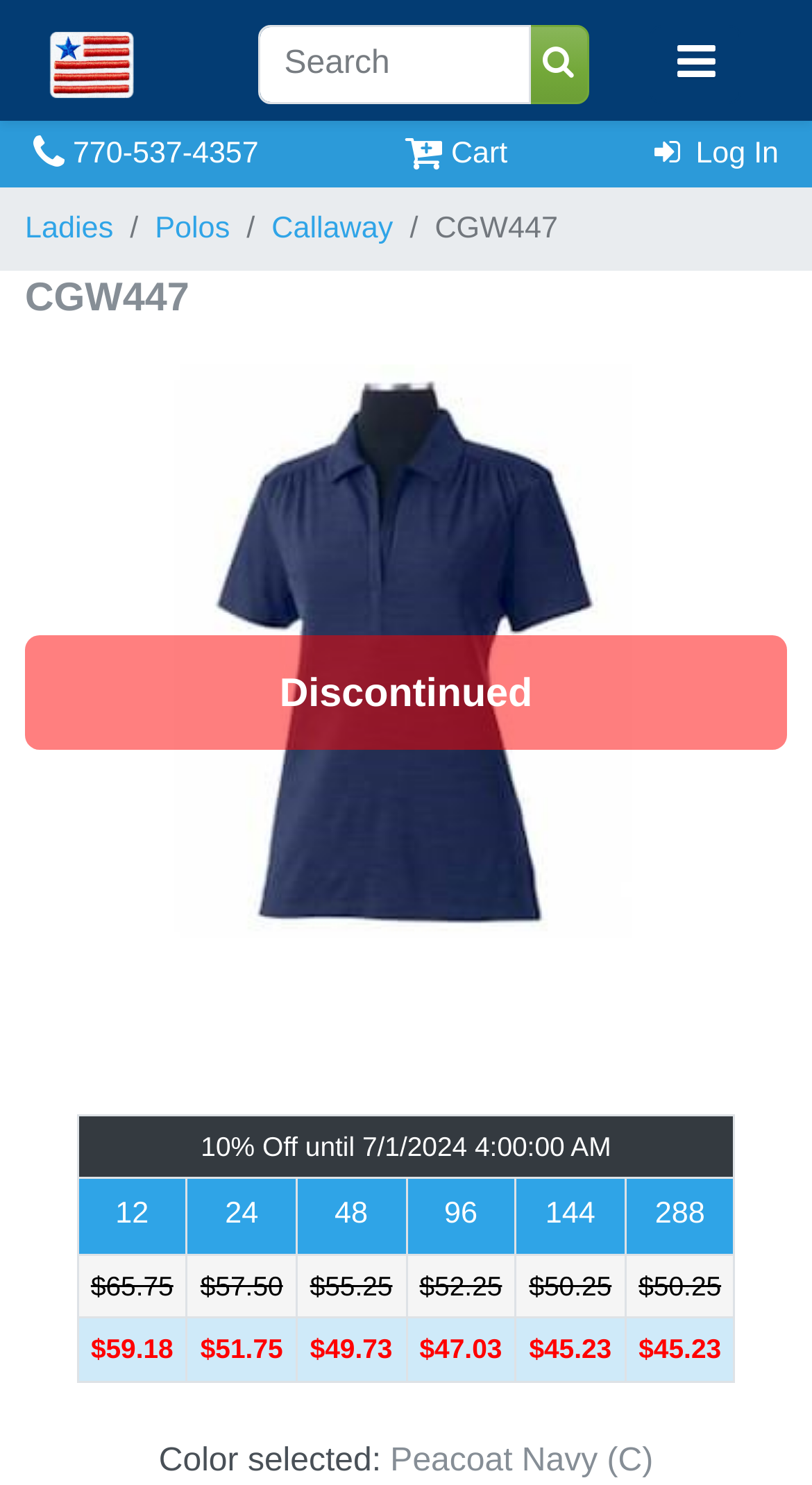Identify the bounding box of the UI element that matches this description: "Log In".

[0.806, 0.093, 0.959, 0.115]